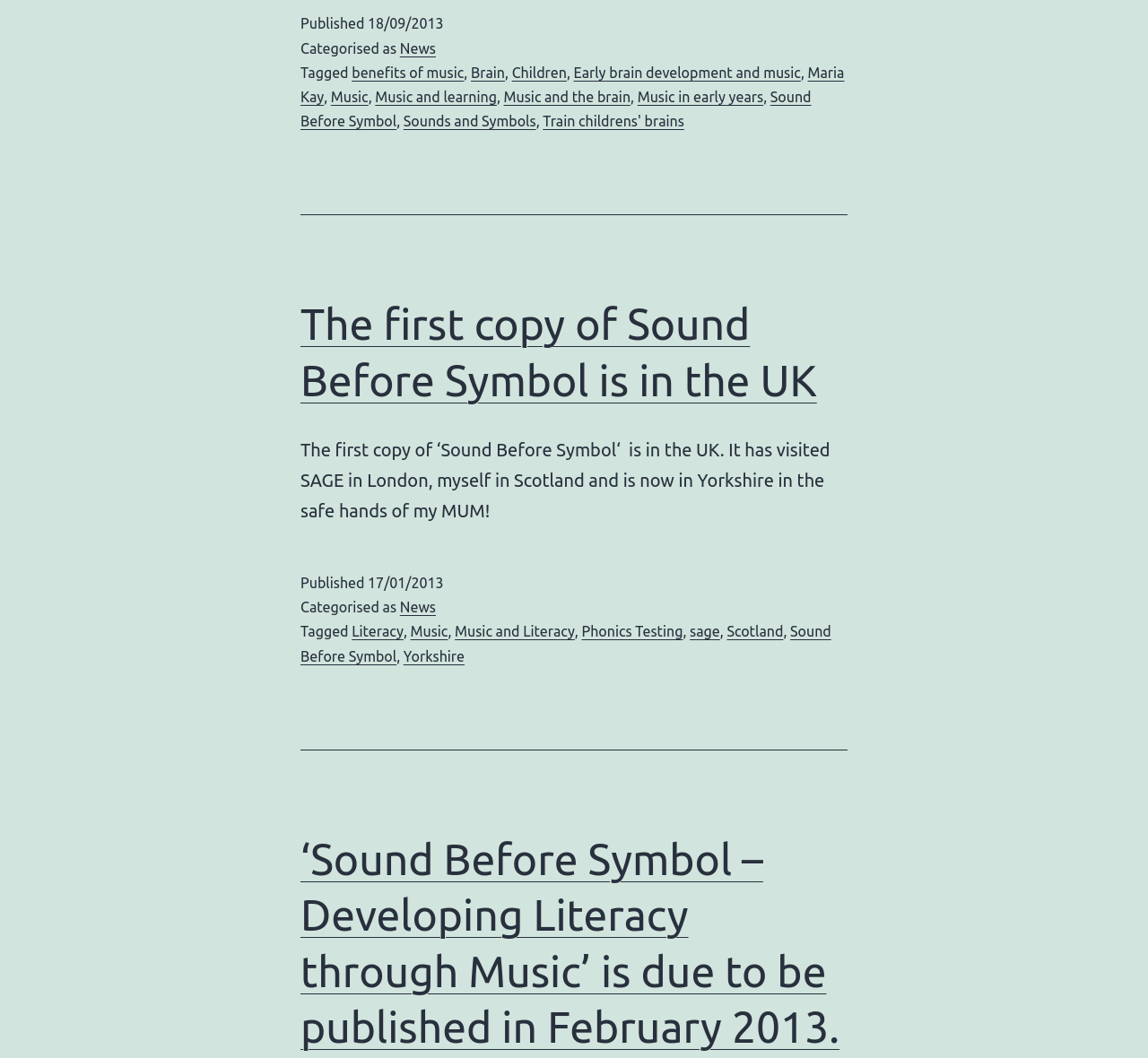Could you locate the bounding box coordinates for the section that should be clicked to accomplish this task: "Read the article 'The first copy of Sound Before Symbol is in the UK'".

[0.262, 0.283, 0.712, 0.382]